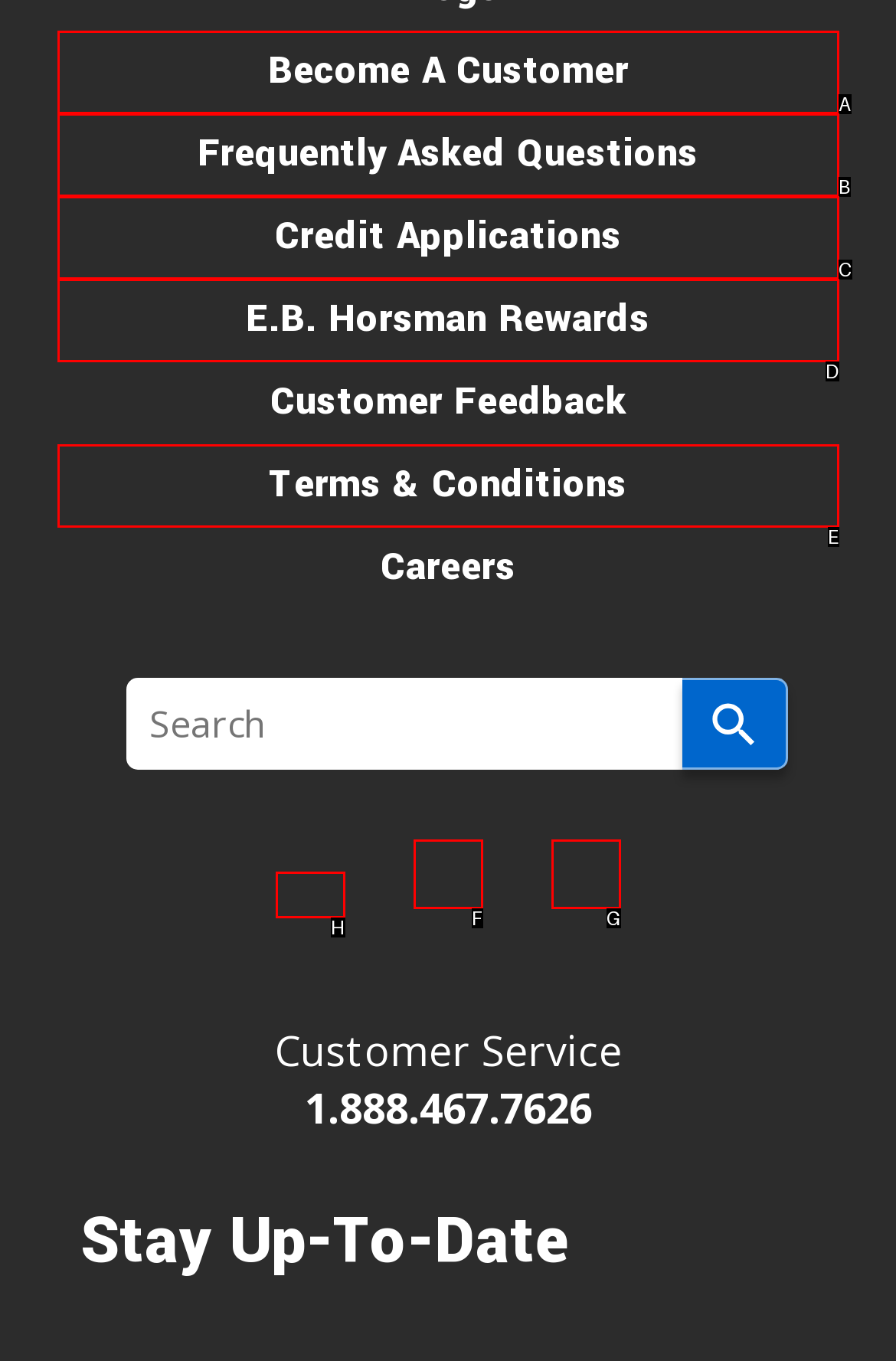Choose the option that best matches the description: E.B. Horsman Rewards
Indicate the letter of the matching option directly.

D